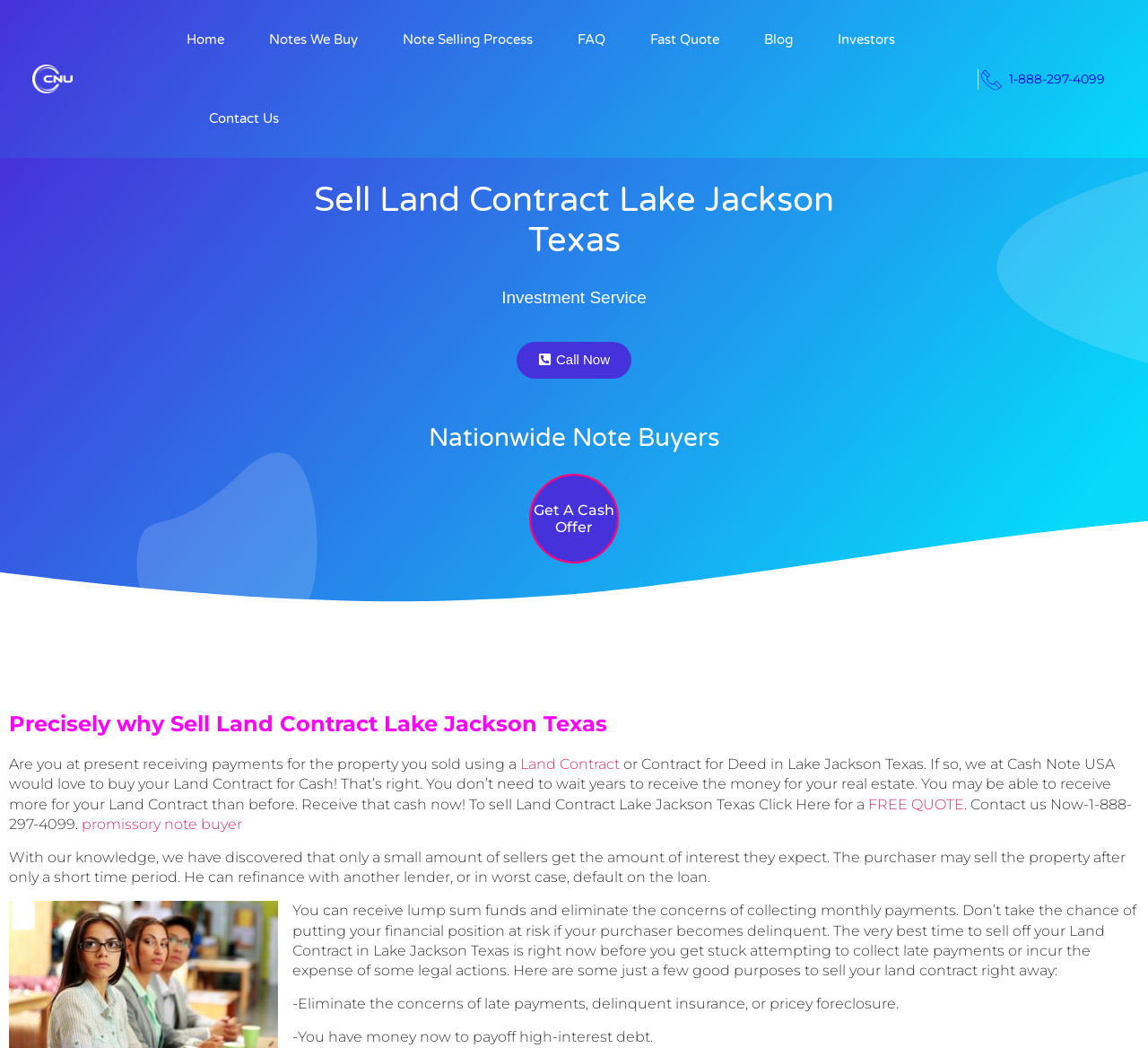What is the benefit of selling a Land Contract?
Give a one-word or short phrase answer based on the image.

Eliminate concerns of late payments